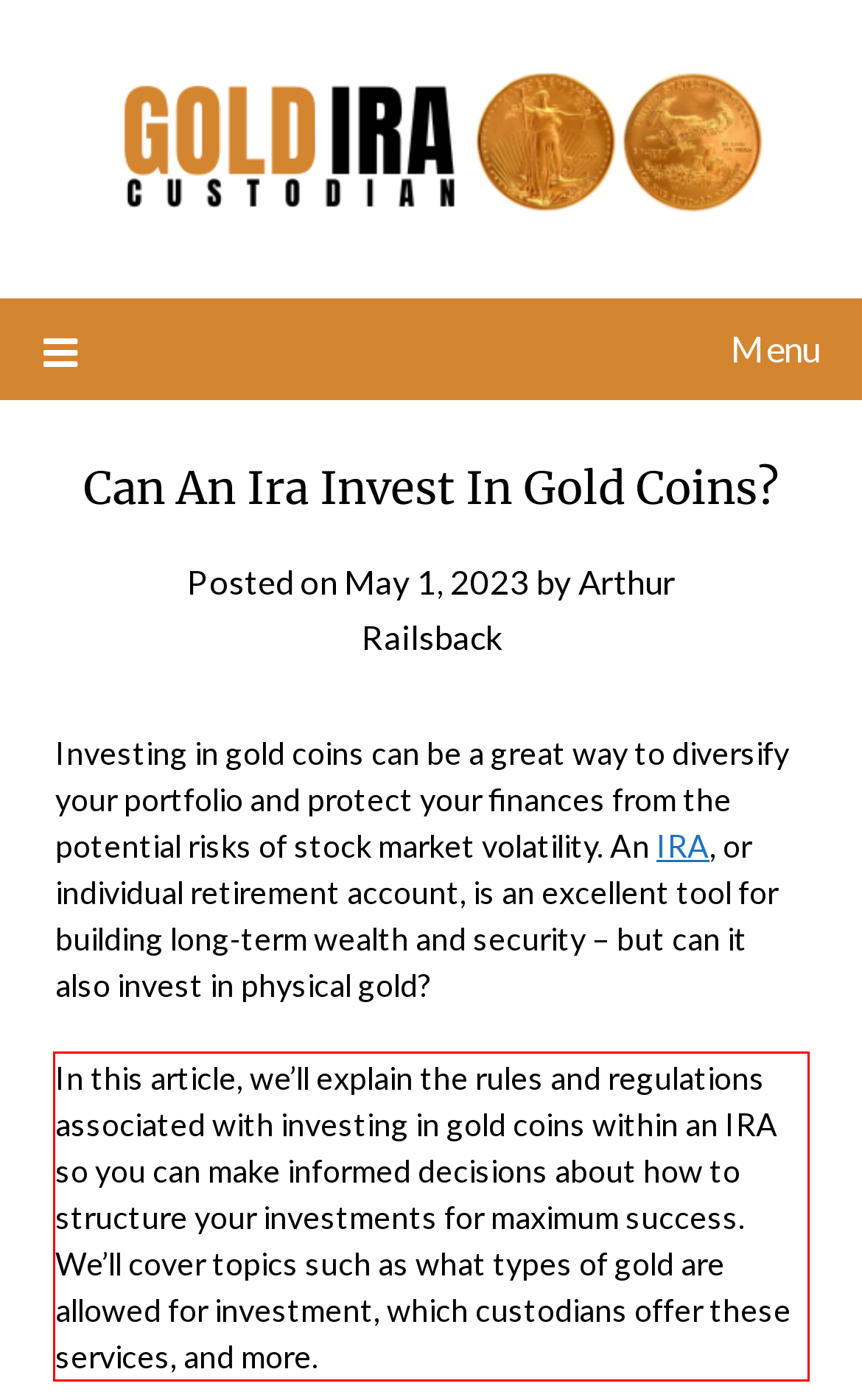From the screenshot of the webpage, locate the red bounding box and extract the text contained within that area.

In this article, we’ll explain the rules and regulations associated with investing in gold coins within an IRA so you can make informed decisions about how to structure your investments for maximum success. We’ll cover topics such as what types of gold are allowed for investment, which custodians offer these services, and more.